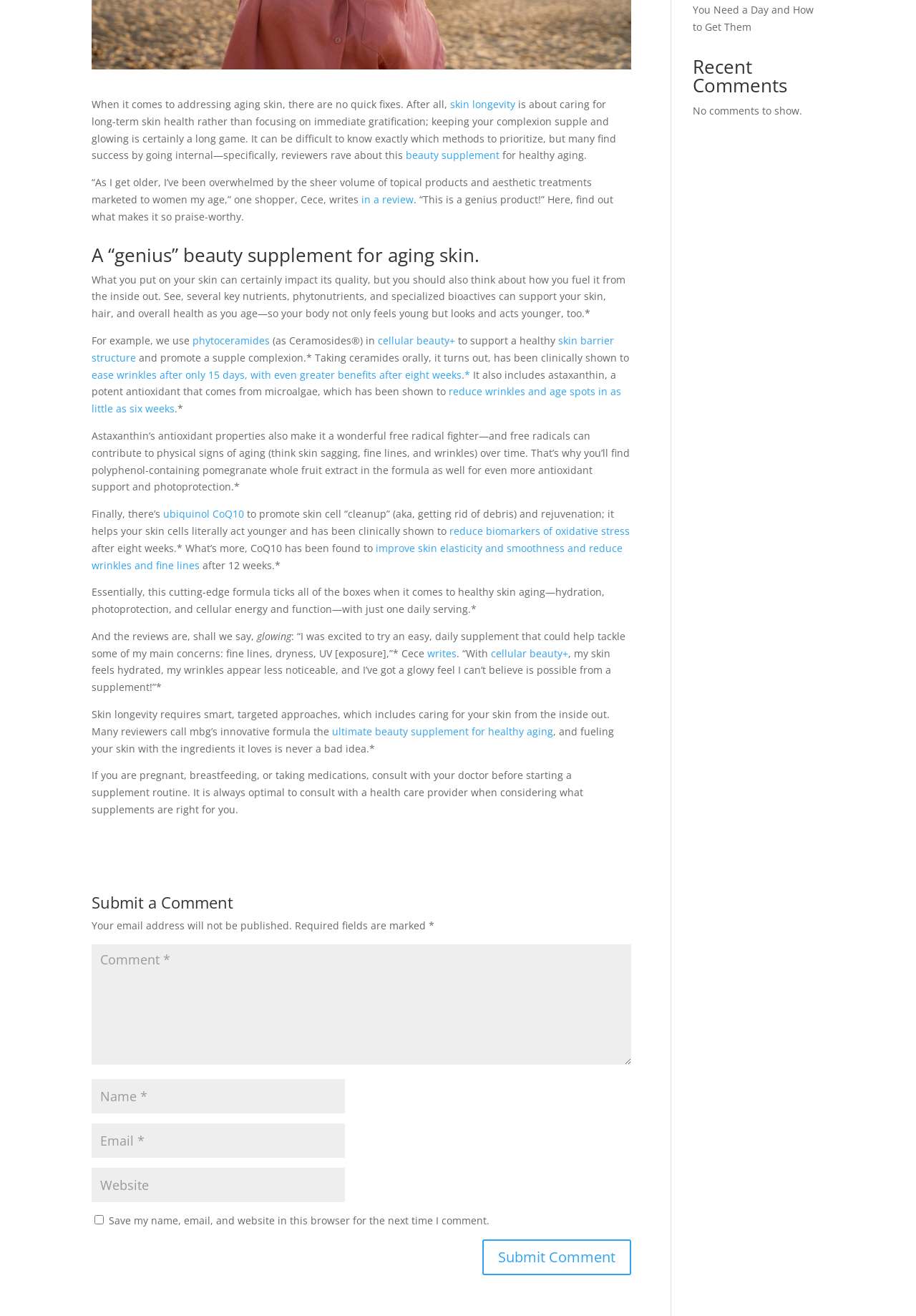Provide the bounding box coordinates of the UI element that matches the description: "reduce biomarkers of oxidative stress".

[0.491, 0.398, 0.688, 0.409]